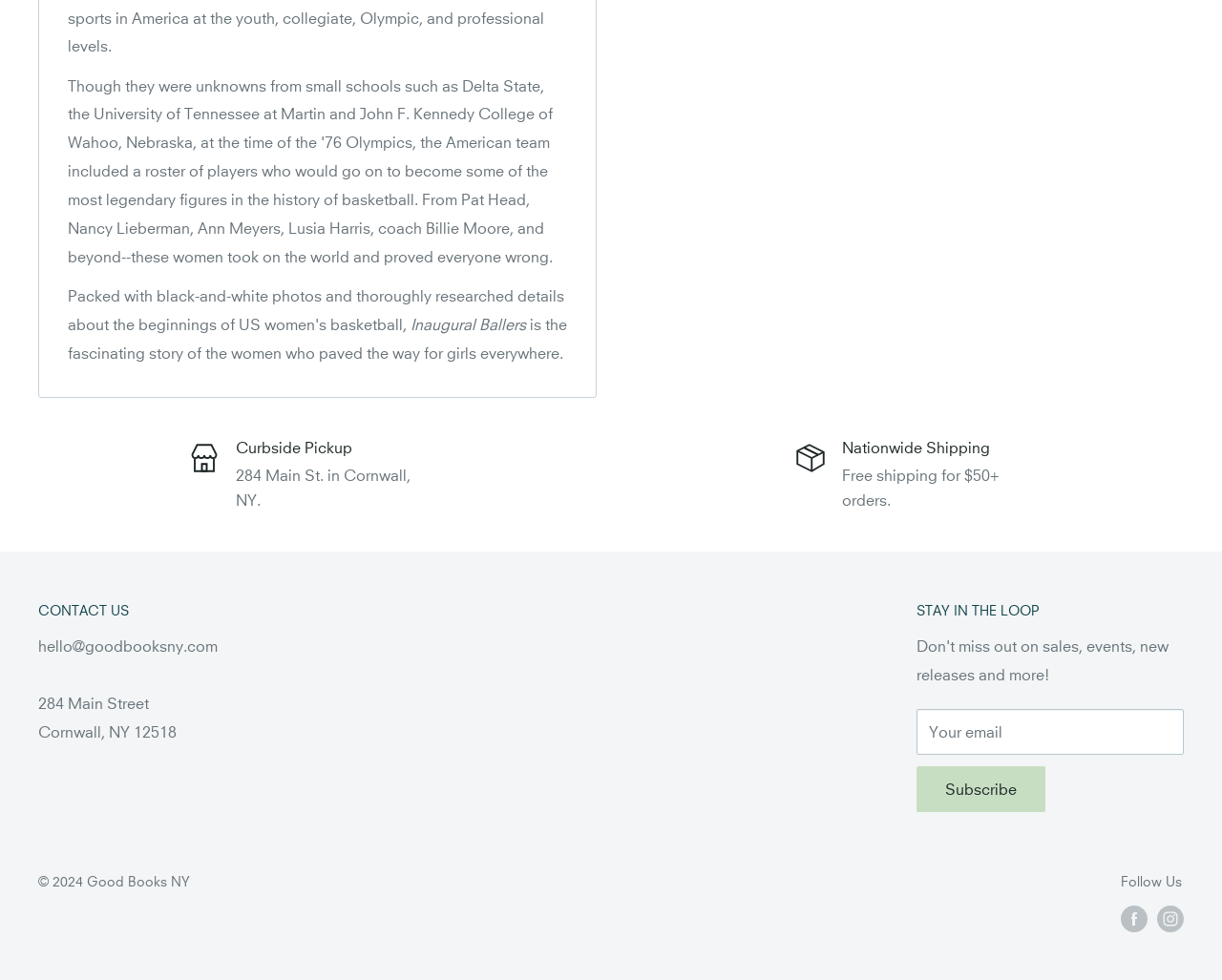How can I contact the bookstore?
Please provide a single word or phrase as your answer based on the screenshot.

hello@goodbooksny.com